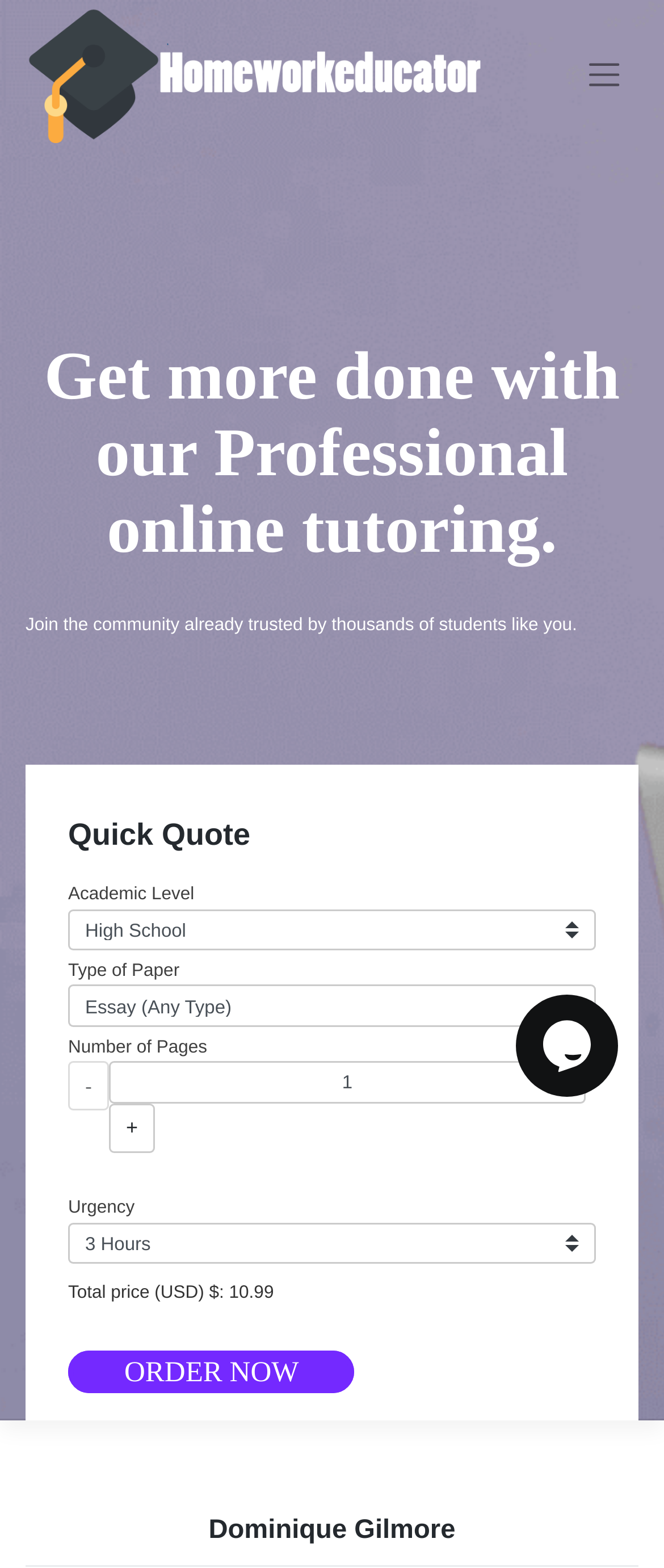Locate the UI element described as follows: "+". Return the bounding box coordinates as four float numbers between 0 and 1 in the order [left, top, right, bottom].

[0.164, 0.704, 0.233, 0.735]